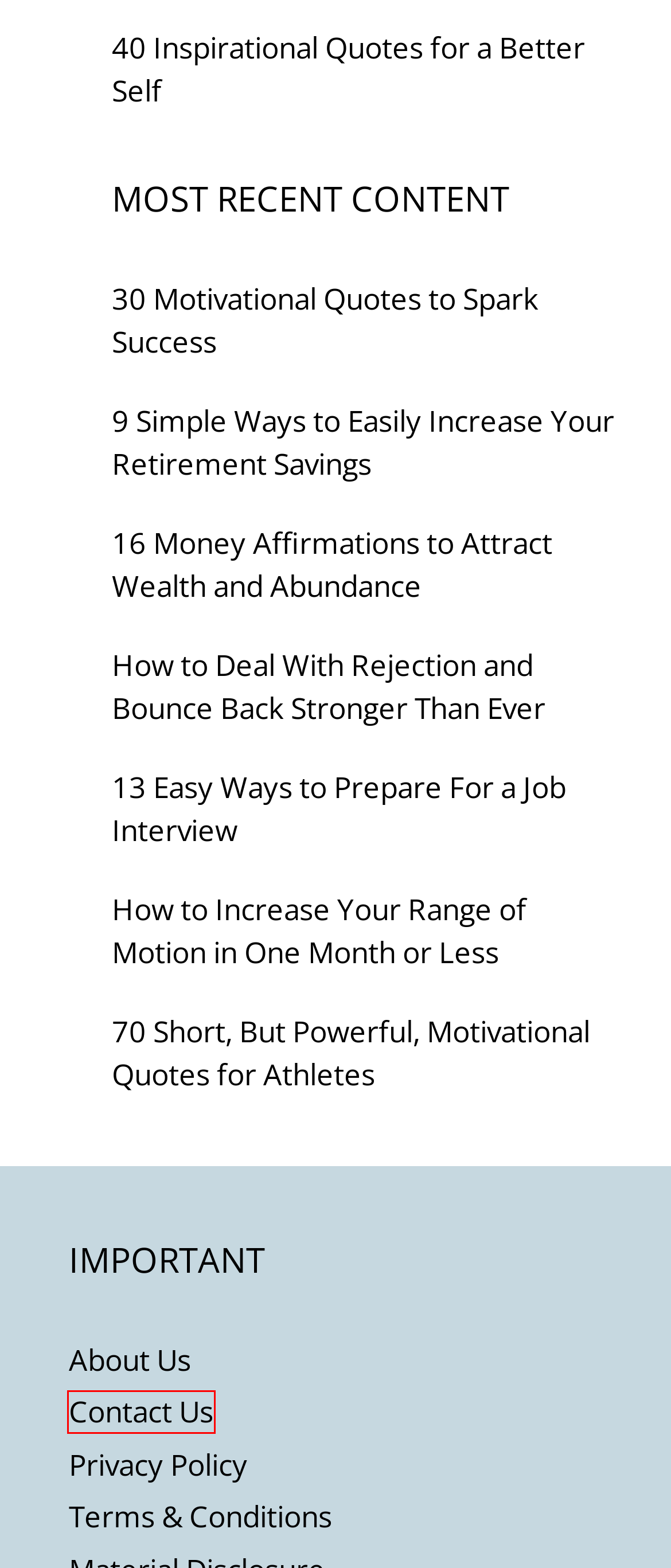You have received a screenshot of a webpage with a red bounding box indicating a UI element. Please determine the most fitting webpage description that matches the new webpage after clicking on the indicated element. The choices are:
A. 30 Motivational Quotes to Spark Success | Gain Altitude
B. Terms & Conditions | Gain Altitude
C. 16 Money Affirmations to Attract Wealth and Abundance
D. Contact Us | Gain Altitude
E. How to Deal With Rejection and Bounce Back Stronger Than Ever
F. Privacy Policy | Gain Altitude
G. How to Increase Your Range of Motion in One Month or Less
H. 9 Simple Ways to Easily Increase Your Retirement Savings

D